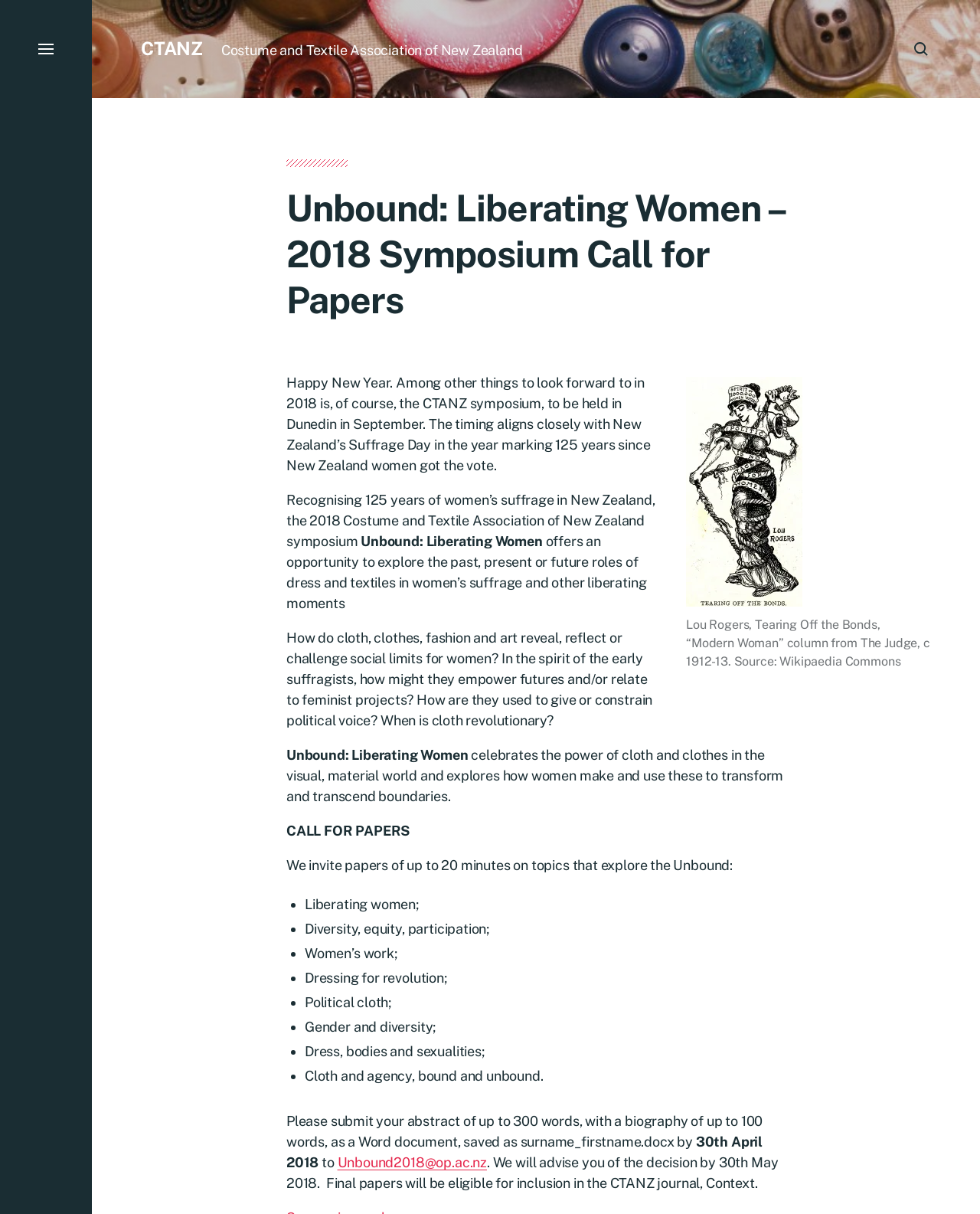Extract the bounding box for the UI element that matches this description: "Search".

[0.923, 0.028, 0.958, 0.052]